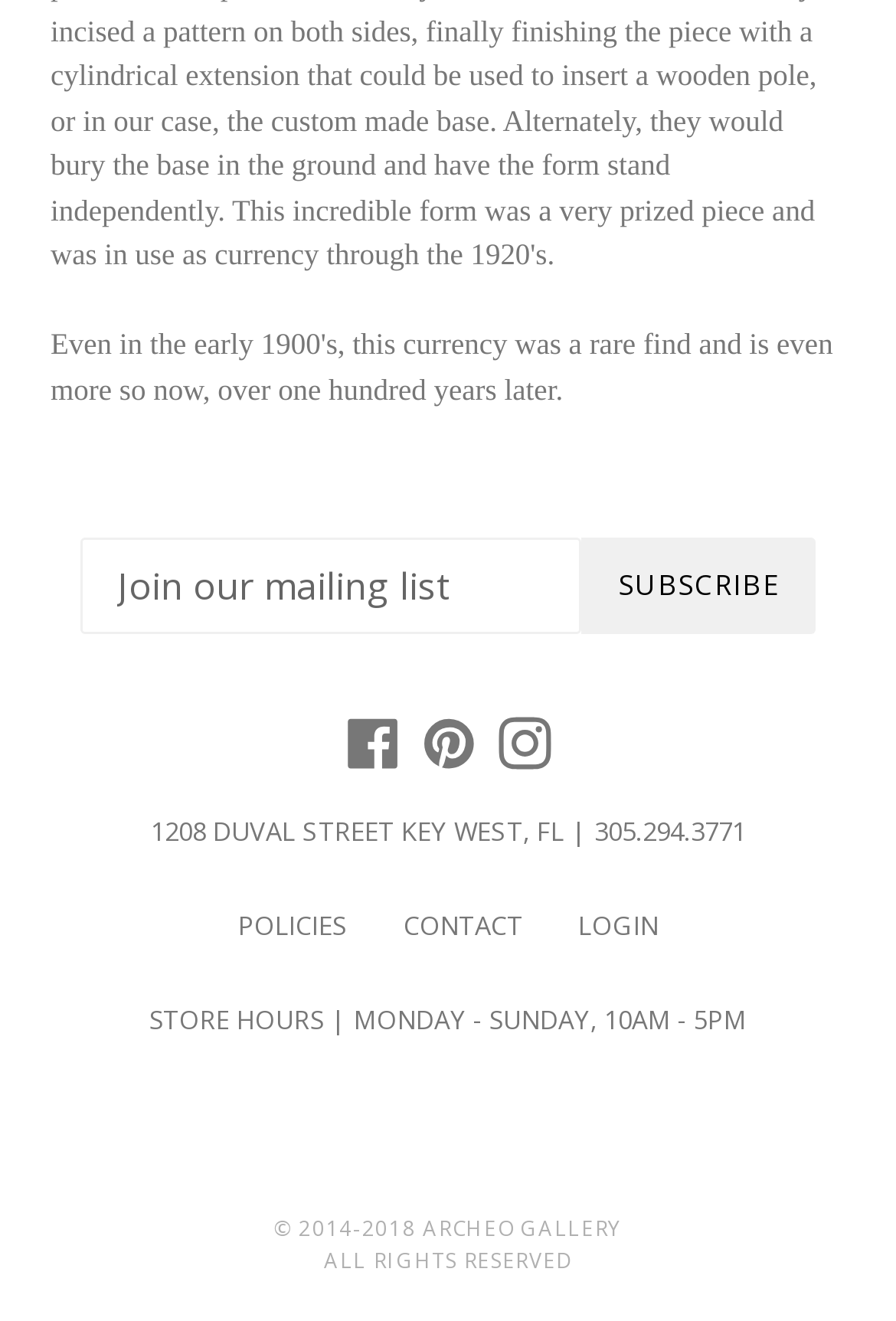How many social media links are there?
From the screenshot, supply a one-word or short-phrase answer.

3